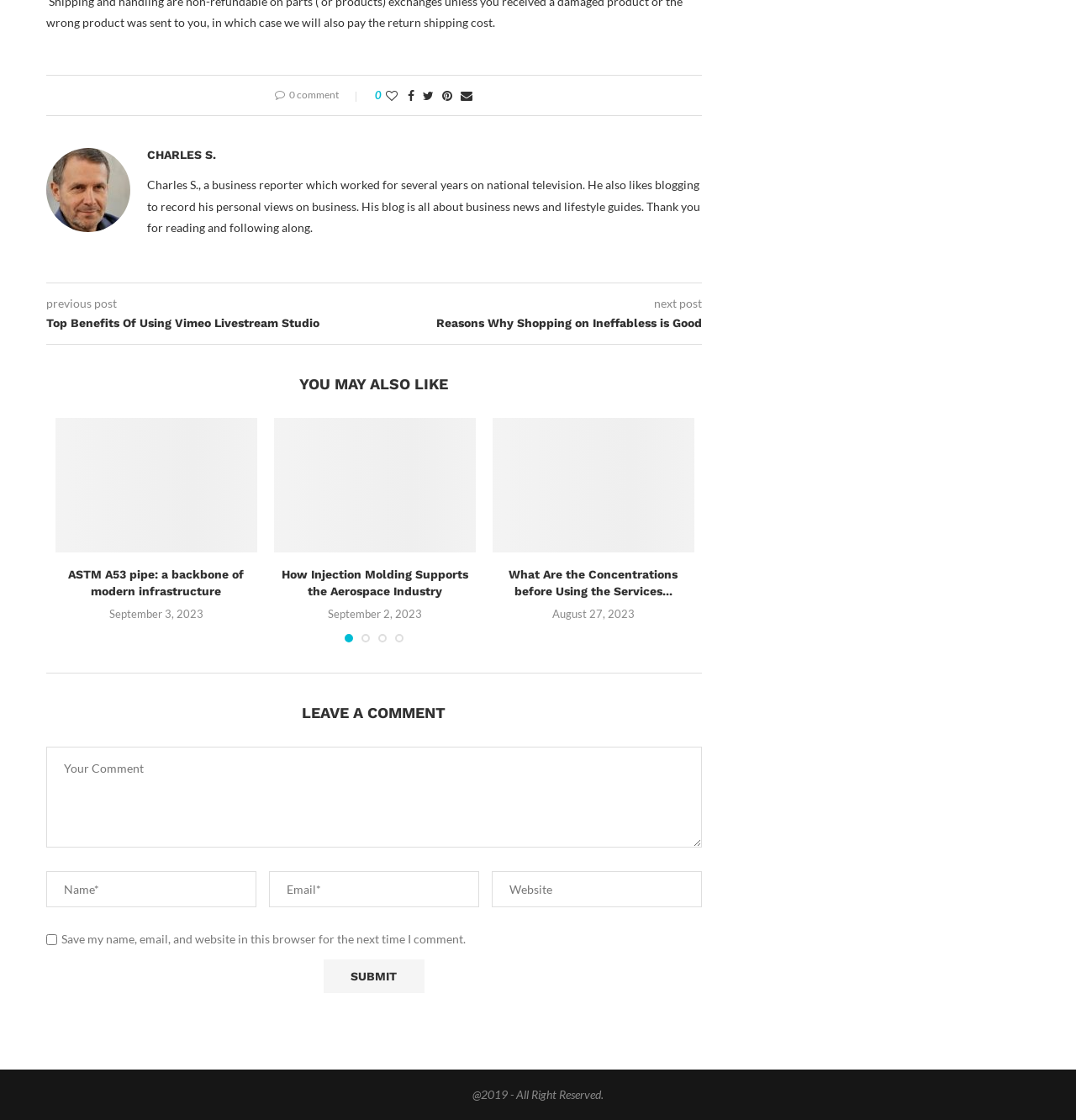What is the author's profession?
Make sure to answer the question with a detailed and comprehensive explanation.

Based on the webpage, the author's profession is mentioned in the description as 'a business reporter which worked for several years on national television.'